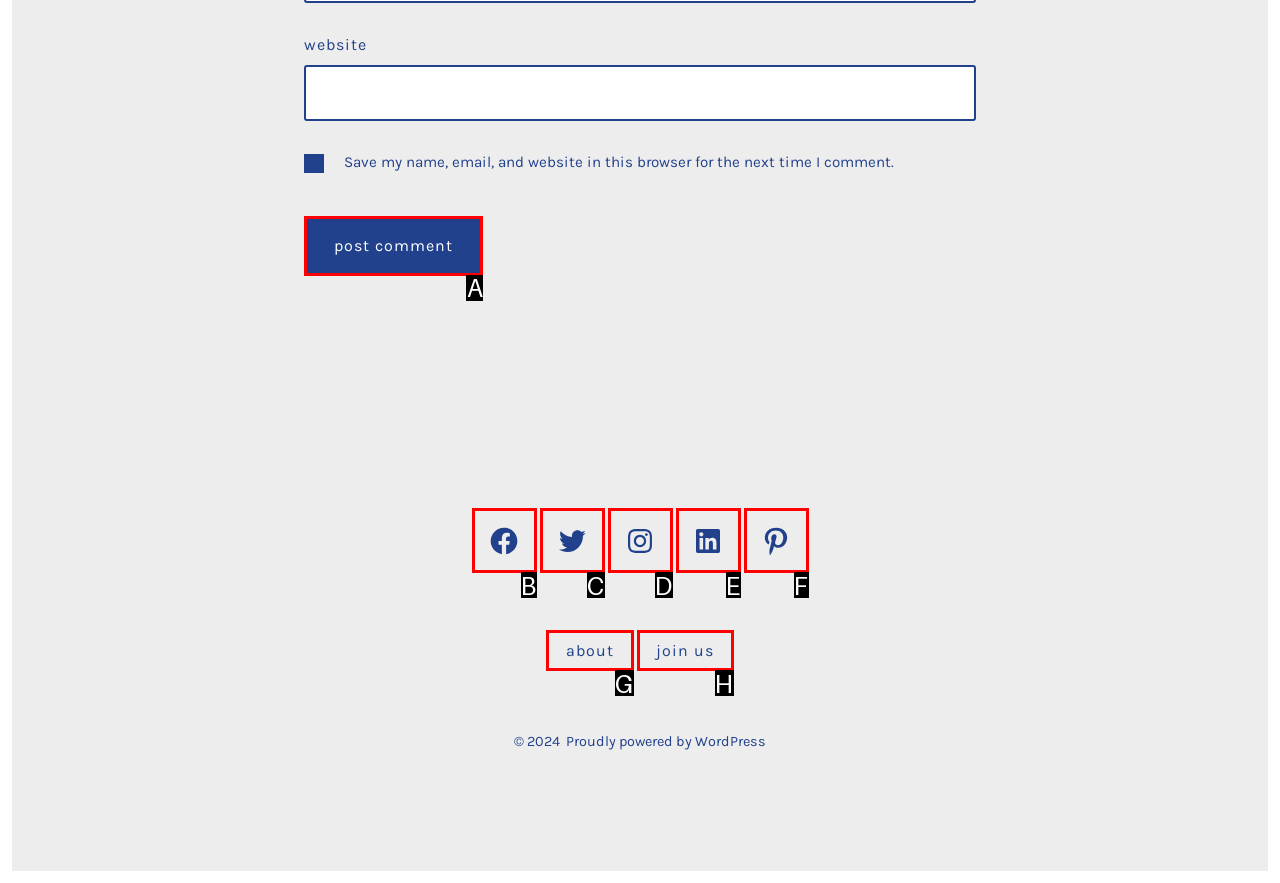Find the HTML element to click in order to complete this task: post a comment
Answer with the letter of the correct option.

A